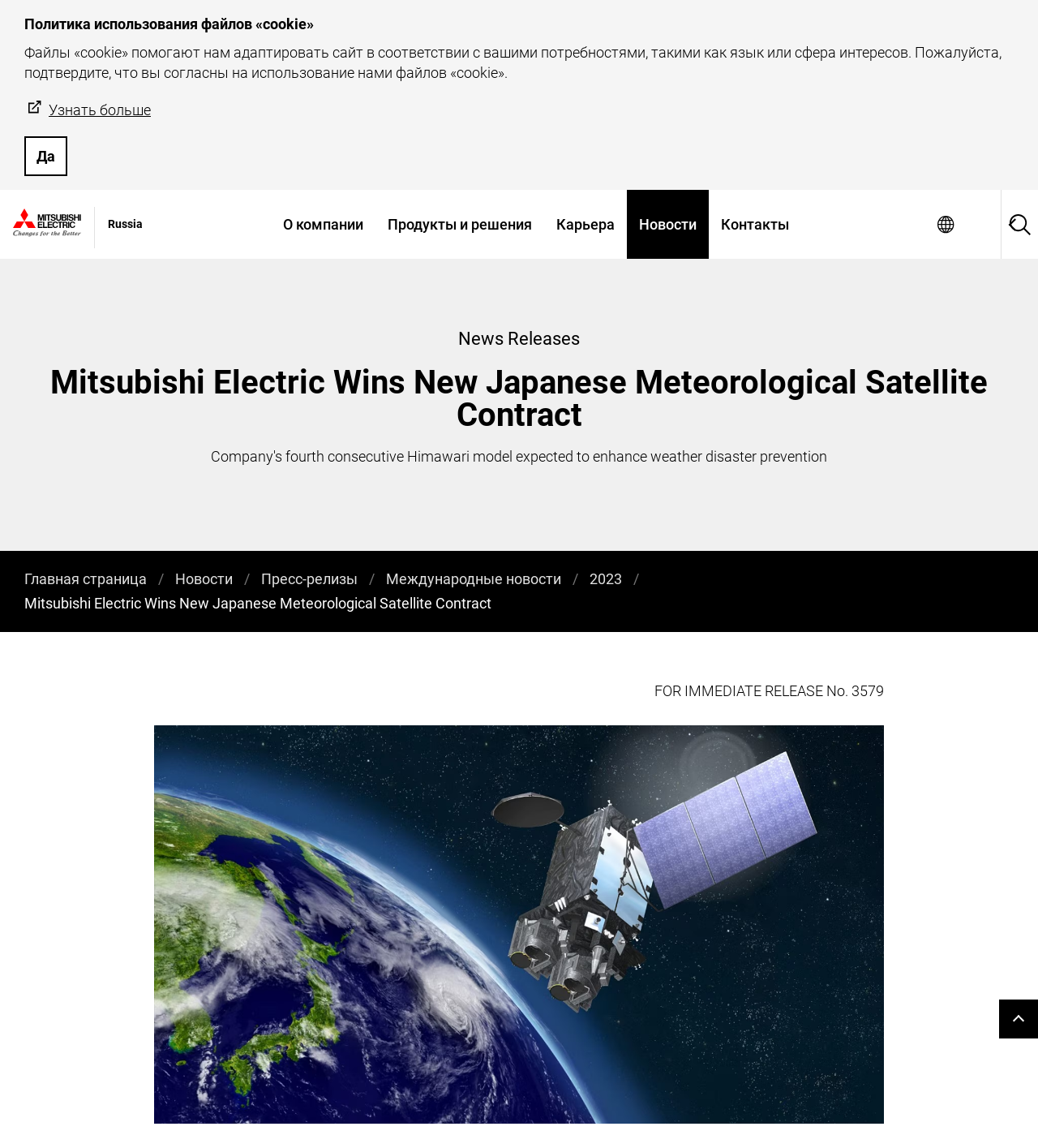Determine the bounding box coordinates of the region that needs to be clicked to achieve the task: "Read about the company".

[0.261, 0.165, 0.361, 0.225]